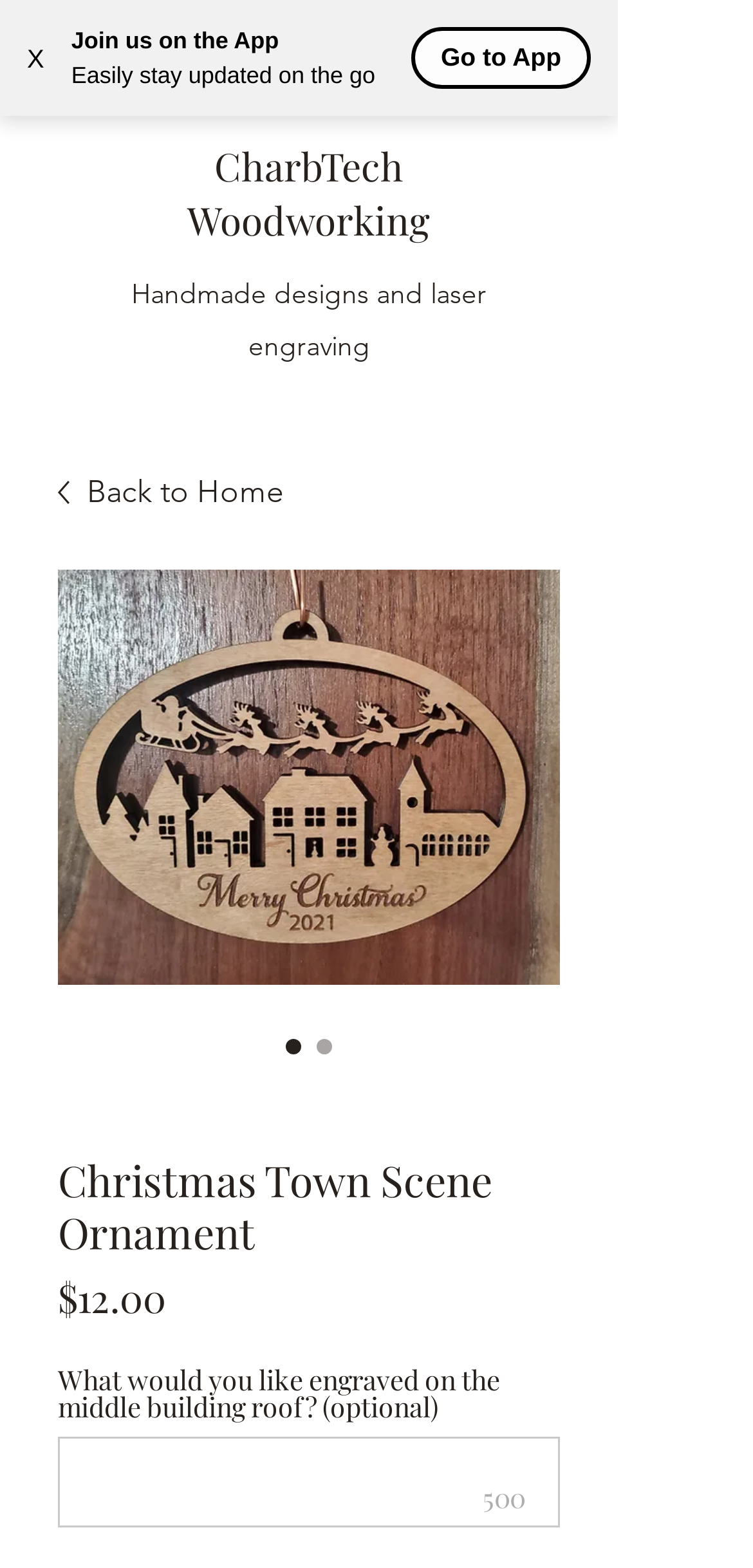Identify the bounding box for the UI element specified in this description: "Back to Home". The coordinates must be four float numbers between 0 and 1, formatted as [left, top, right, bottom].

[0.077, 0.296, 0.744, 0.333]